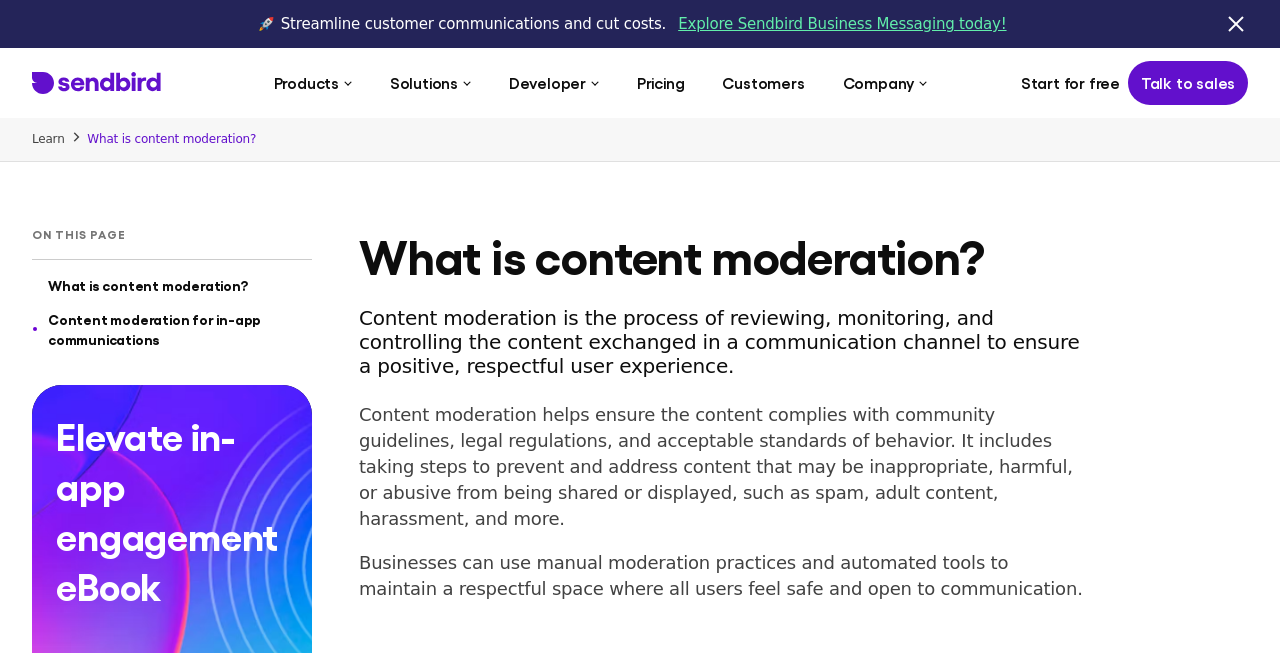What is the topic of the eBook mentioned on the webpage?
Based on the visual, give a brief answer using one word or a short phrase.

Elevate in-app engagement